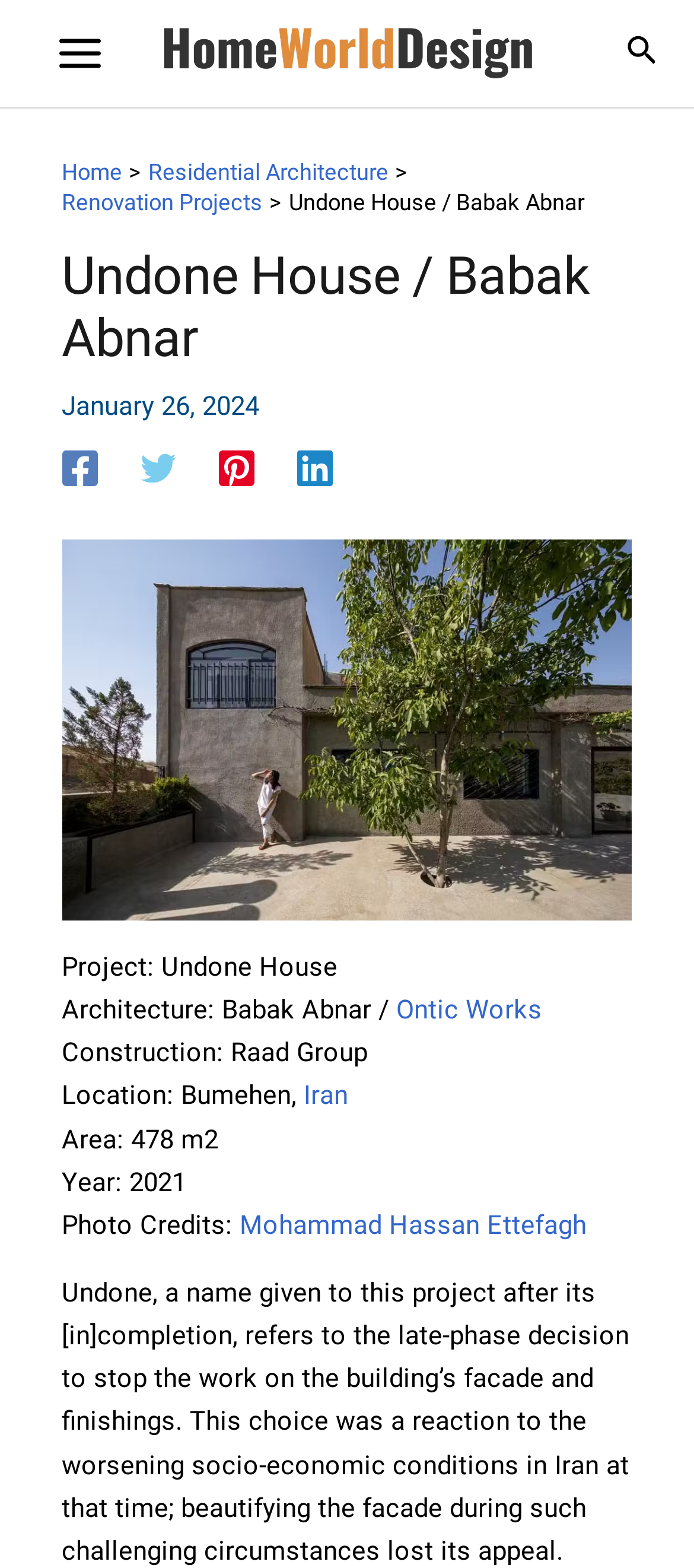Locate the bounding box coordinates of the element to click to perform the following action: 'Go to the Facebook page'. The coordinates should be given as four float values between 0 and 1, in the form of [left, top, right, bottom].

[0.089, 0.287, 0.14, 0.31]